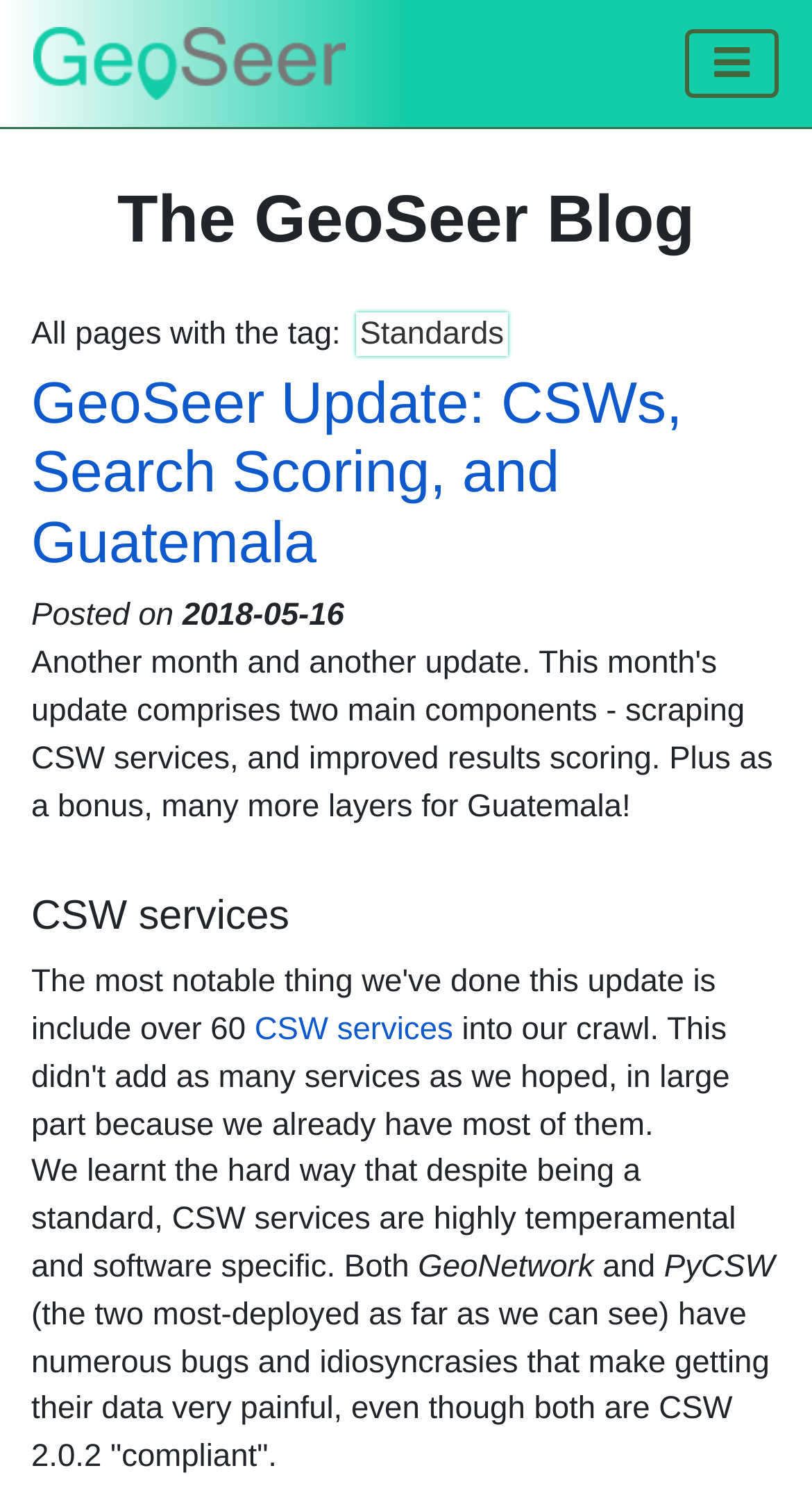What is the name of the blog?
Use the information from the screenshot to give a comprehensive response to the question.

The name of the blog can be found in the heading element with the text 'The GeoSeer Blog' located at the top of the webpage.